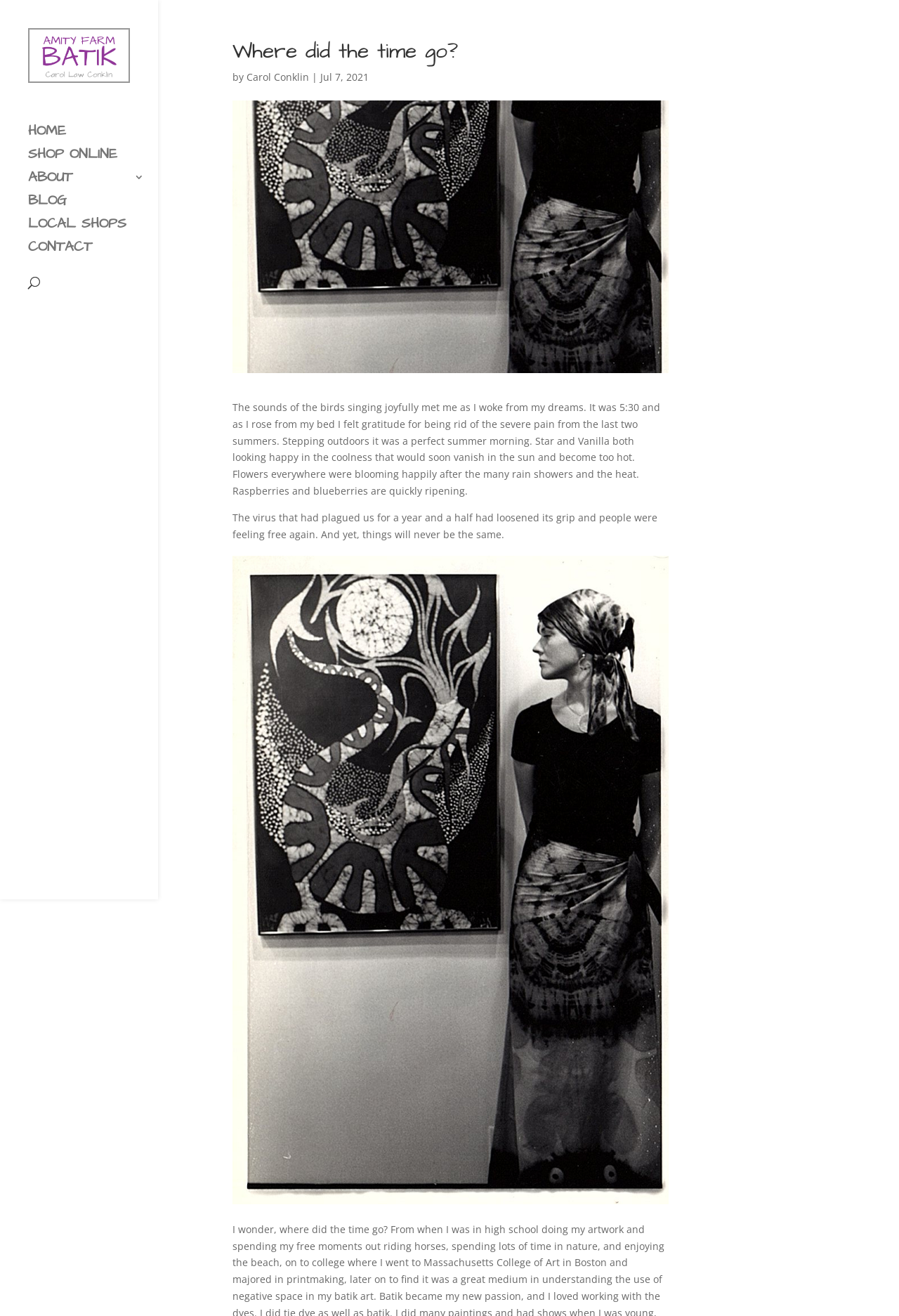Using floating point numbers between 0 and 1, provide the bounding box coordinates in the format (top-left x, top-left y, bottom-right x, bottom-right y). Locate the UI element described here: About

[0.031, 0.131, 0.176, 0.148]